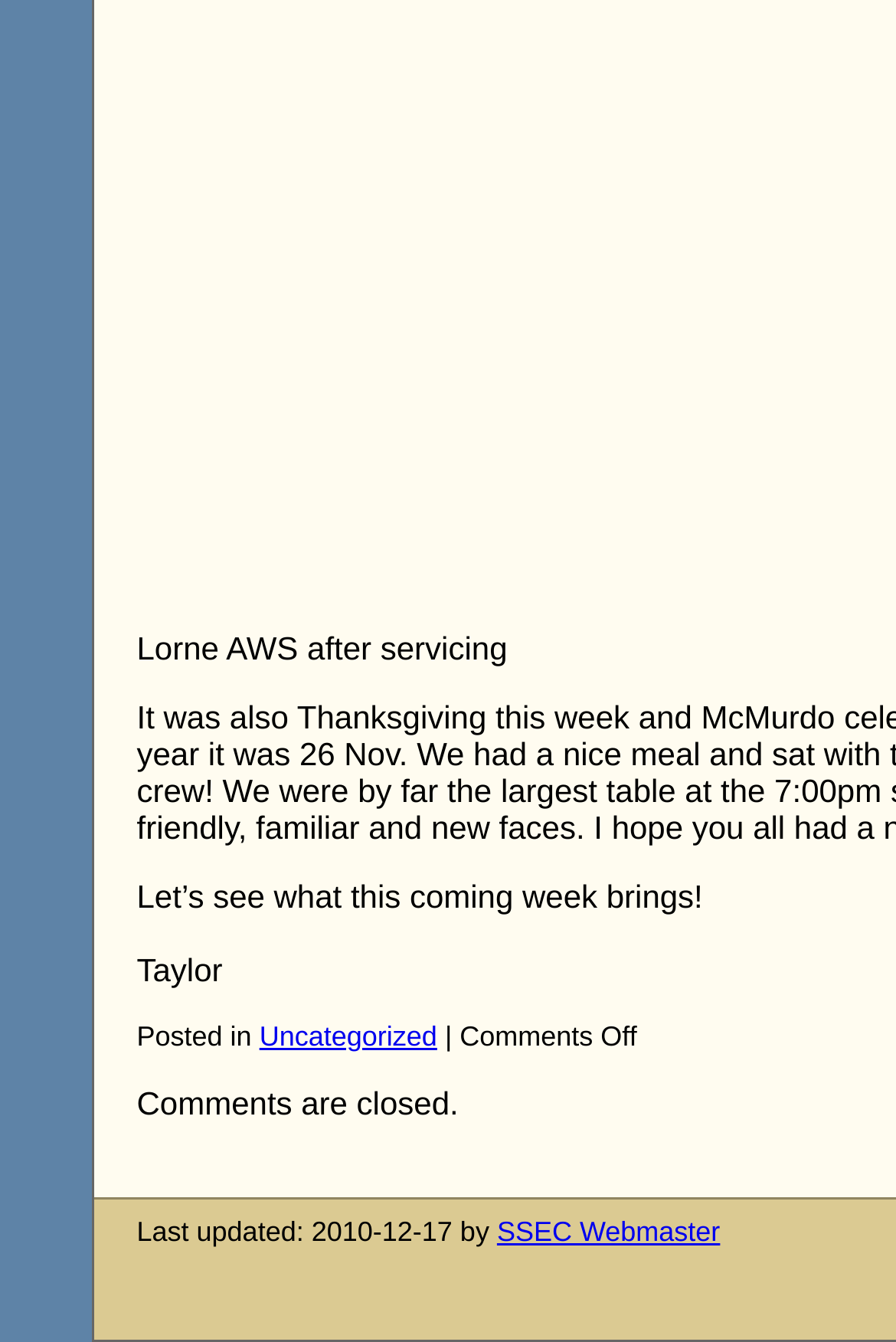Respond to the following question using a concise word or phrase: 
What is the author of the post?

Taylor